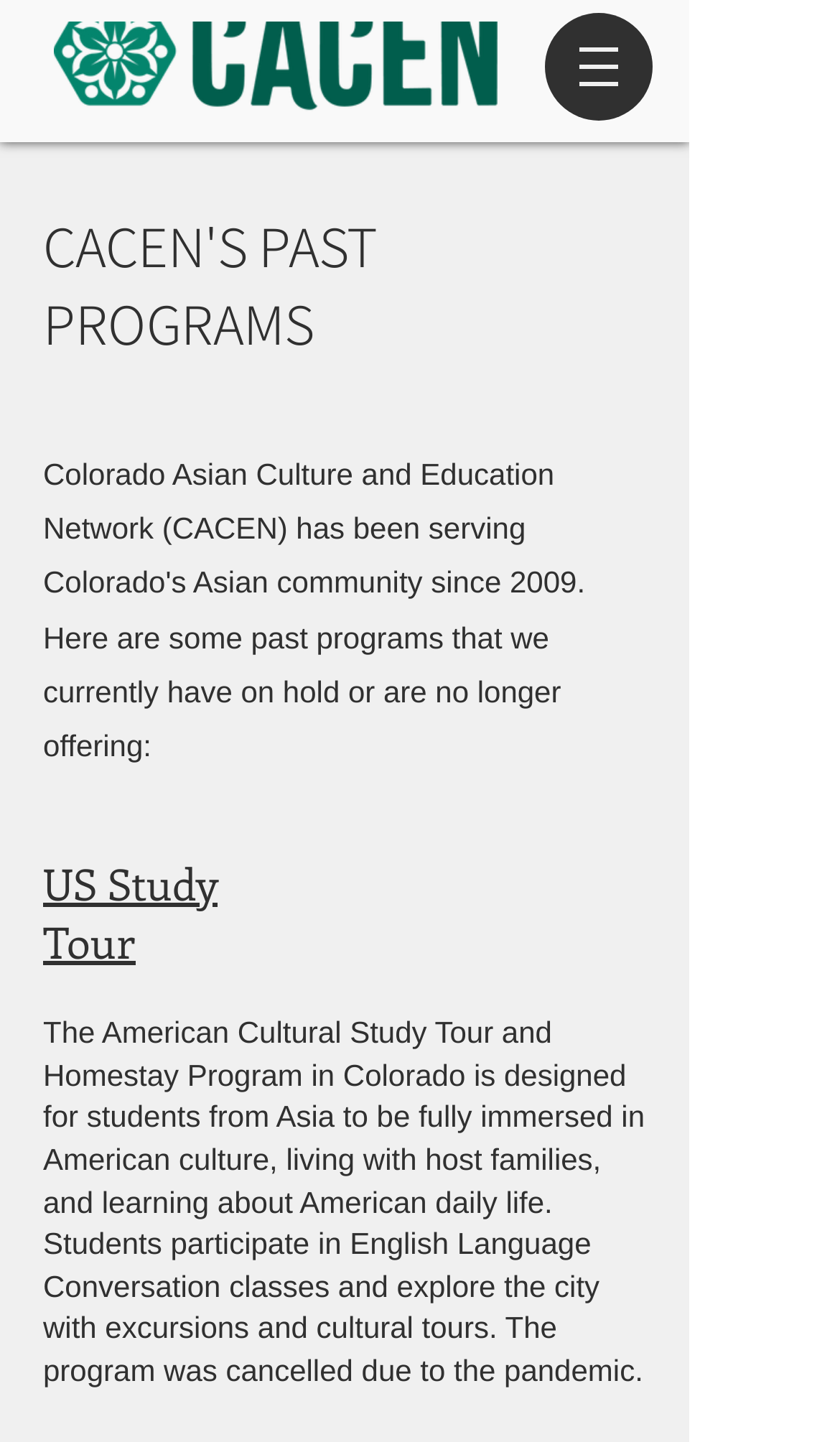Give a one-word or short-phrase answer to the following question: 
What activities do students participate in during the US Study Tour program?

English Language Conversation classes